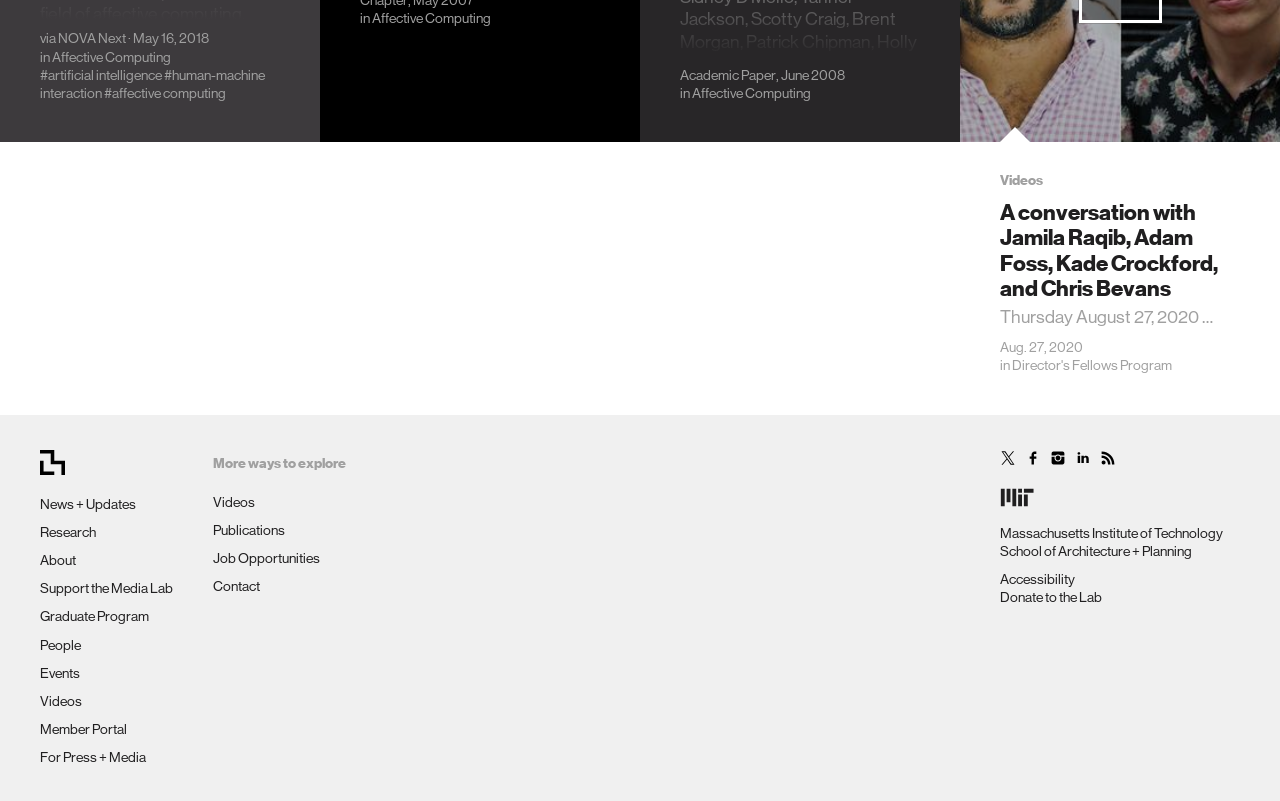Can you show the bounding box coordinates of the region to click on to complete the task described in the instruction: "Read the article about 'A conversation with Jamila Raqib, Adam Foss, Kade Crockford, and Chris Bevans'"?

[0.781, 0.25, 0.969, 0.375]